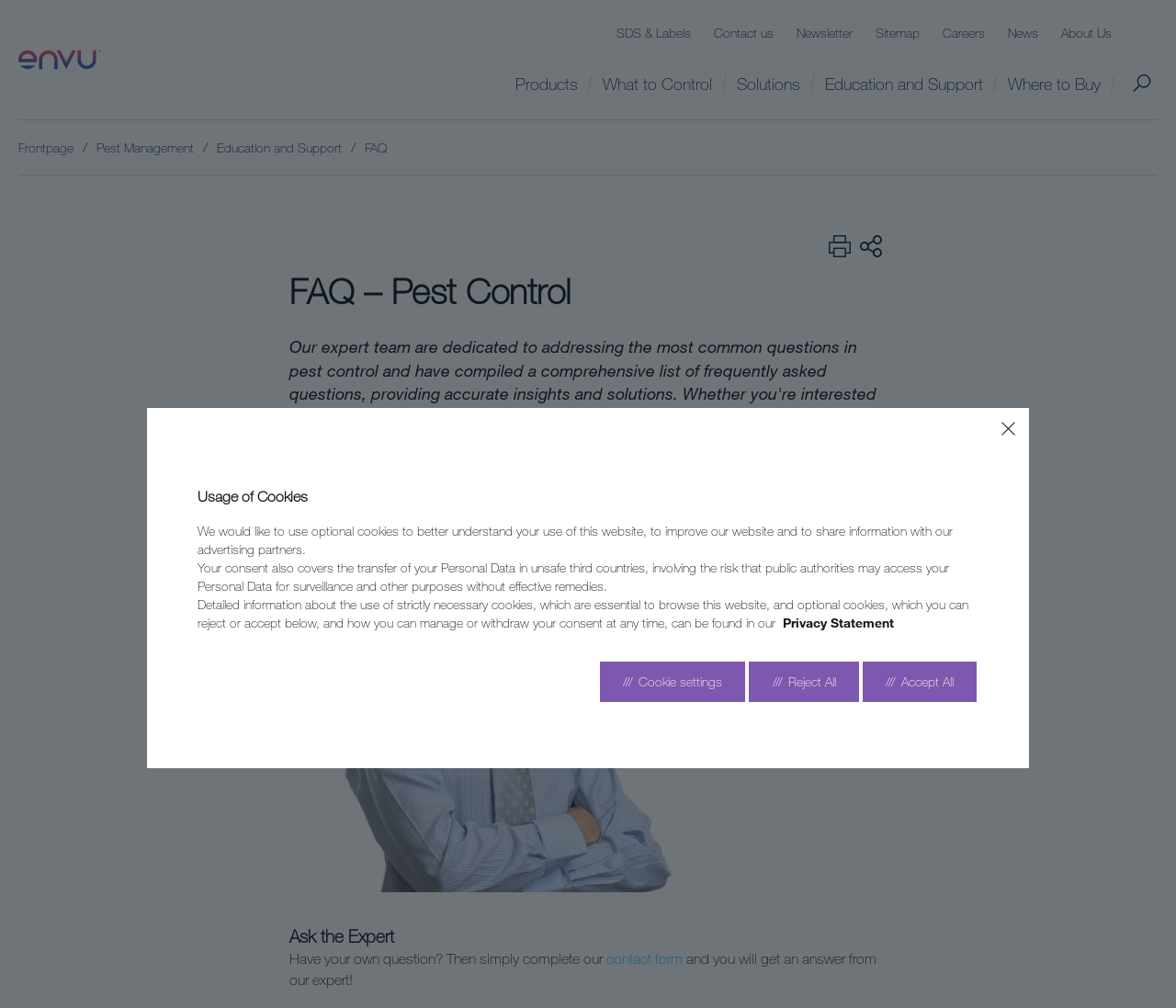Give a one-word or short phrase answer to this question: 
How many links are present in the top navigation bar?

9